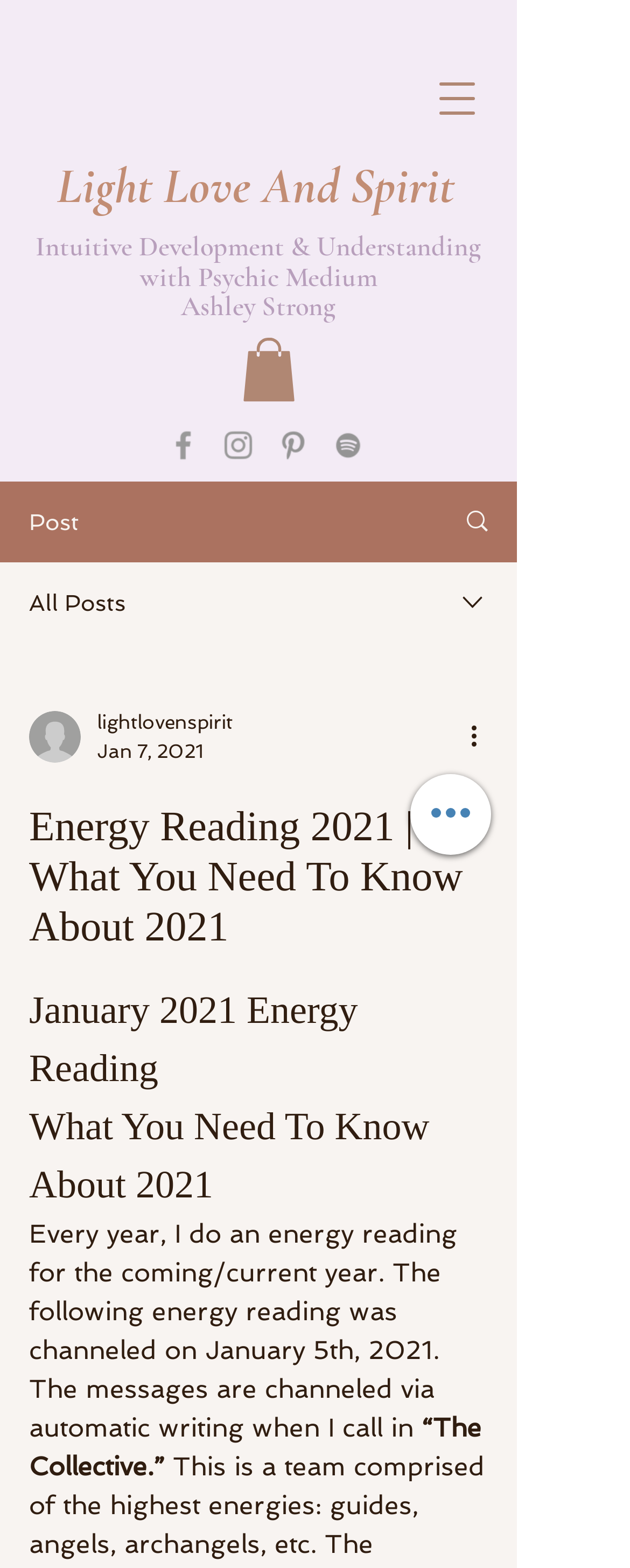Refer to the image and offer a detailed explanation in response to the question: What is the purpose of the social bar?

I inferred the purpose of the social bar by observing the presence of social media icons such as Facebook, Pinterest, and Spotify, which suggests that the social bar is used to connect with these social media platforms.